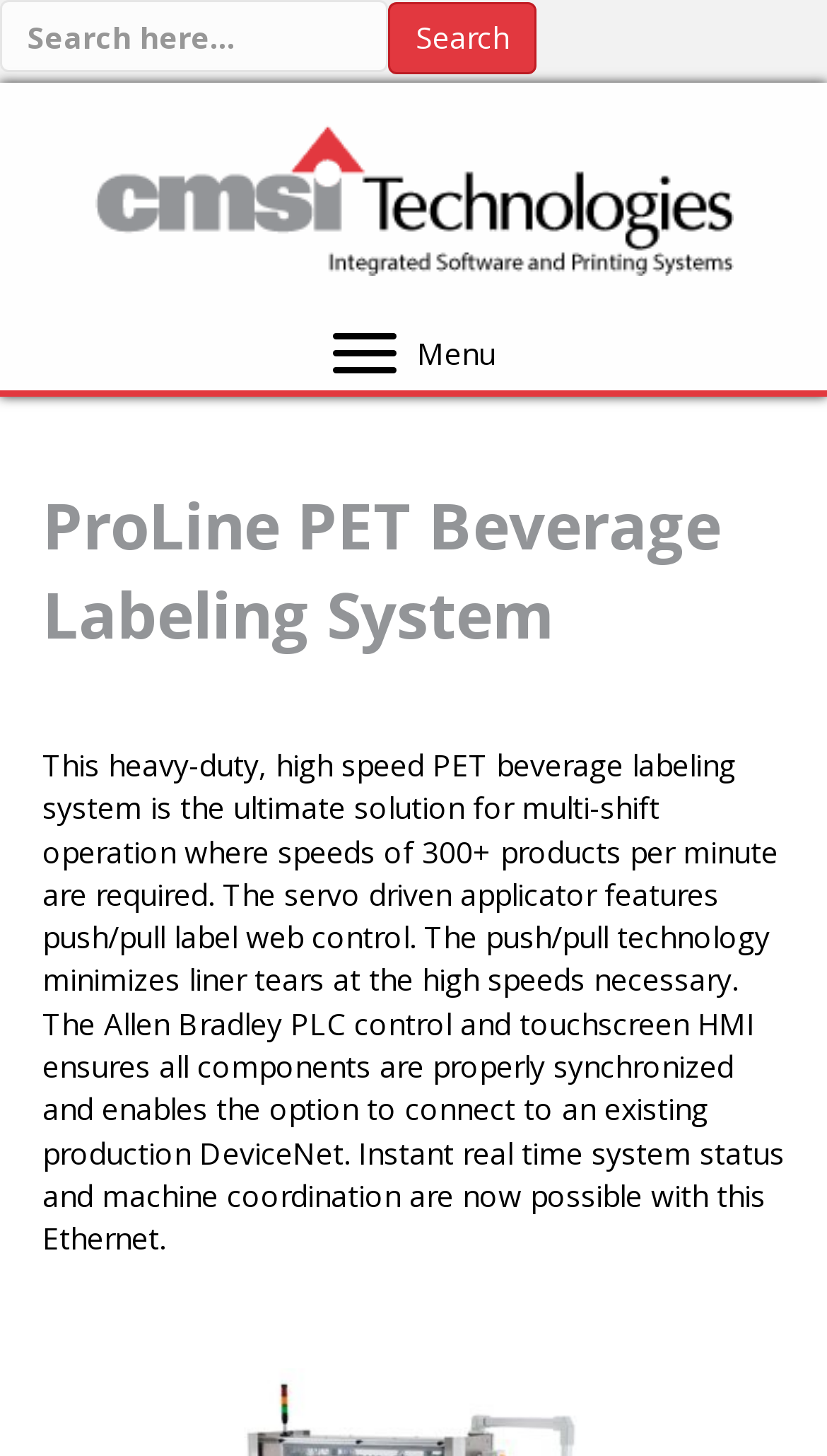Describe all the significant parts and information present on the webpage.

The webpage is about the ProLine PET Beverage Labeling System, a heavy-duty, high-speed labeling system designed for multi-shift operations. At the top of the page, there is a search bar with a search box and a search button, allowing users to search for specific content. 

Below the search bar, there is a link to "CMSI Technologies" accompanied by an image, which is likely the company's logo. To the right of the search bar, there is a "Menu" button.

The main content of the page is divided into two sections. The first section is a heading that reads "ProLine PET Beverage Labeling System". Below this heading, there is a paragraph of text that describes the system's features, including its servo-driven applicator, push/pull label web control, and Allen Bradley PLC control with a touchscreen HMI. The text also mentions the system's ability to connect to an existing production DeviceNet and provide real-time system status and machine coordination.